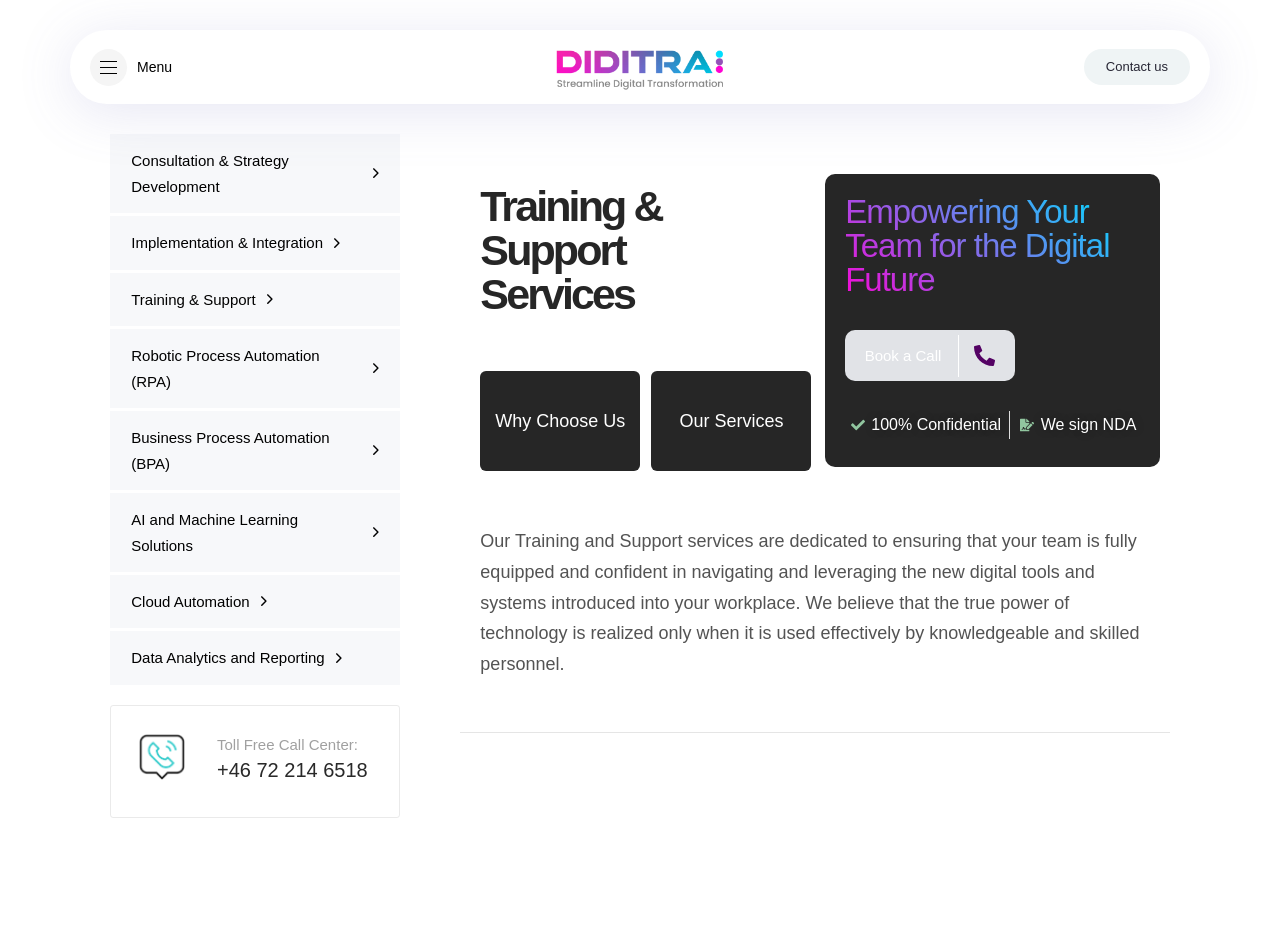Construct a comprehensive caption that outlines the webpage's structure and content.

The webpage is about DIDITRA's Training and Support services, which aim to prepare teams to leverage new digital tools and systems in the workplace. 

At the top left corner, there is a button labeled "Menu". Next to it, on the top center, is a link to DIDITRA's homepage, accompanied by the DIDITRA logo. On the top right corner, there is a link to "Contact us". 

Below the top section, there are seven links to different services offered by DIDITRA, including Consultation & Strategy Development, Implementation & Integration, Training & Support, Robotic Process Automation (RPA), Business Process Automation (BPA), AI and Machine Learning Solutions, and Cloud Automation. These links are aligned vertically on the left side of the page.

On the right side of the page, there is a section dedicated to the Toll Free Call Center, featuring an image, a heading, and a phone number. 

Below the services section, there is a heading that reads "Training & Support Services", followed by two links to "Why Choose Us" and "Our Services". 

Next, there is a heading that reads "Empowering Your Team for the Digital Future", accompanied by a link to "Book a Call". Below this section, there are two lines of text stating that the consultation is 100% confidential and that DIDITRA signs NDA.

The main content of the page is a paragraph that explains the purpose of DIDITRA's Training and Support services, which is to ensure that teams are fully equipped and confident in navigating and leveraging new digital tools and systems.

Finally, there are two headings at the bottom of the page, "Why Our Training and Support is Essential" and "Comprehensive Training", which likely introduce further sections or content related to the importance and scope of DIDITRA's training services.